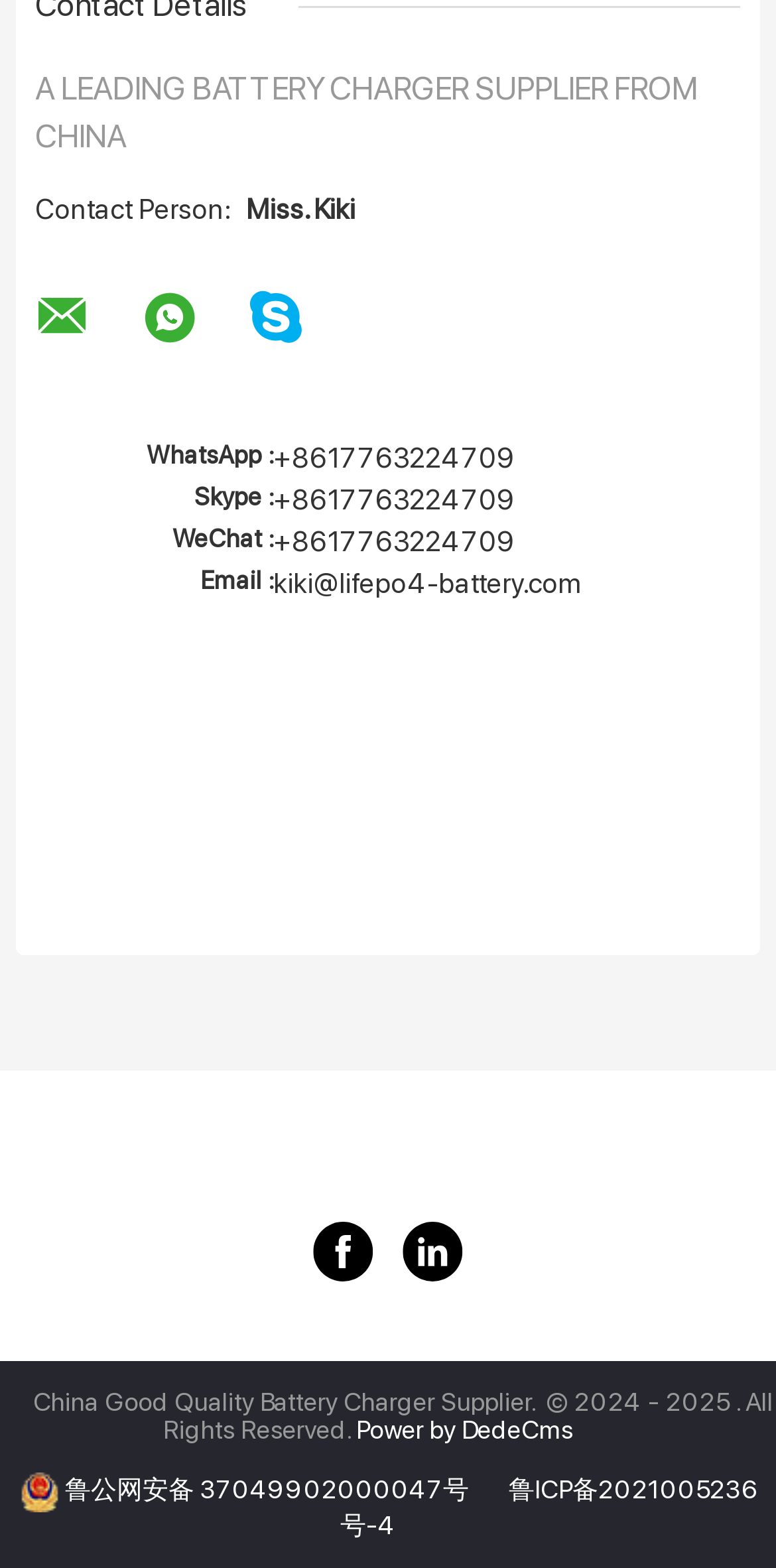Show the bounding box coordinates of the region that should be clicked to follow the instruction: "Check the LinkedIn page of A Leading Battery Charger Supplier From China."

[0.504, 0.803, 0.612, 0.822]